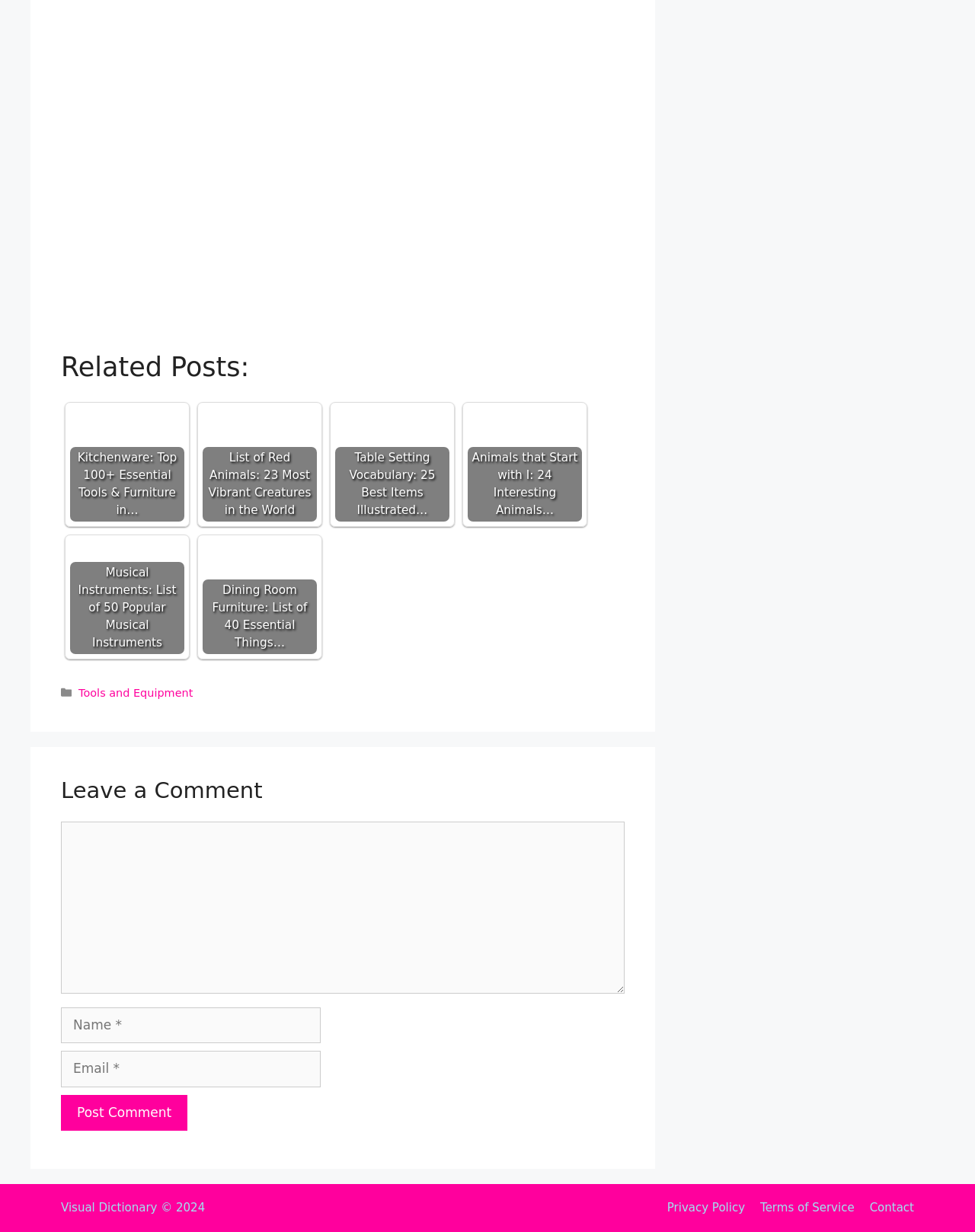Identify the bounding box coordinates of the region that needs to be clicked to carry out this instruction: "Click on the 'Musical Instruments: List of 50 Popular Musical Instruments' link". Provide these coordinates as four float numbers ranging from 0 to 1, i.e., [left, top, right, bottom].

[0.072, 0.438, 0.189, 0.531]